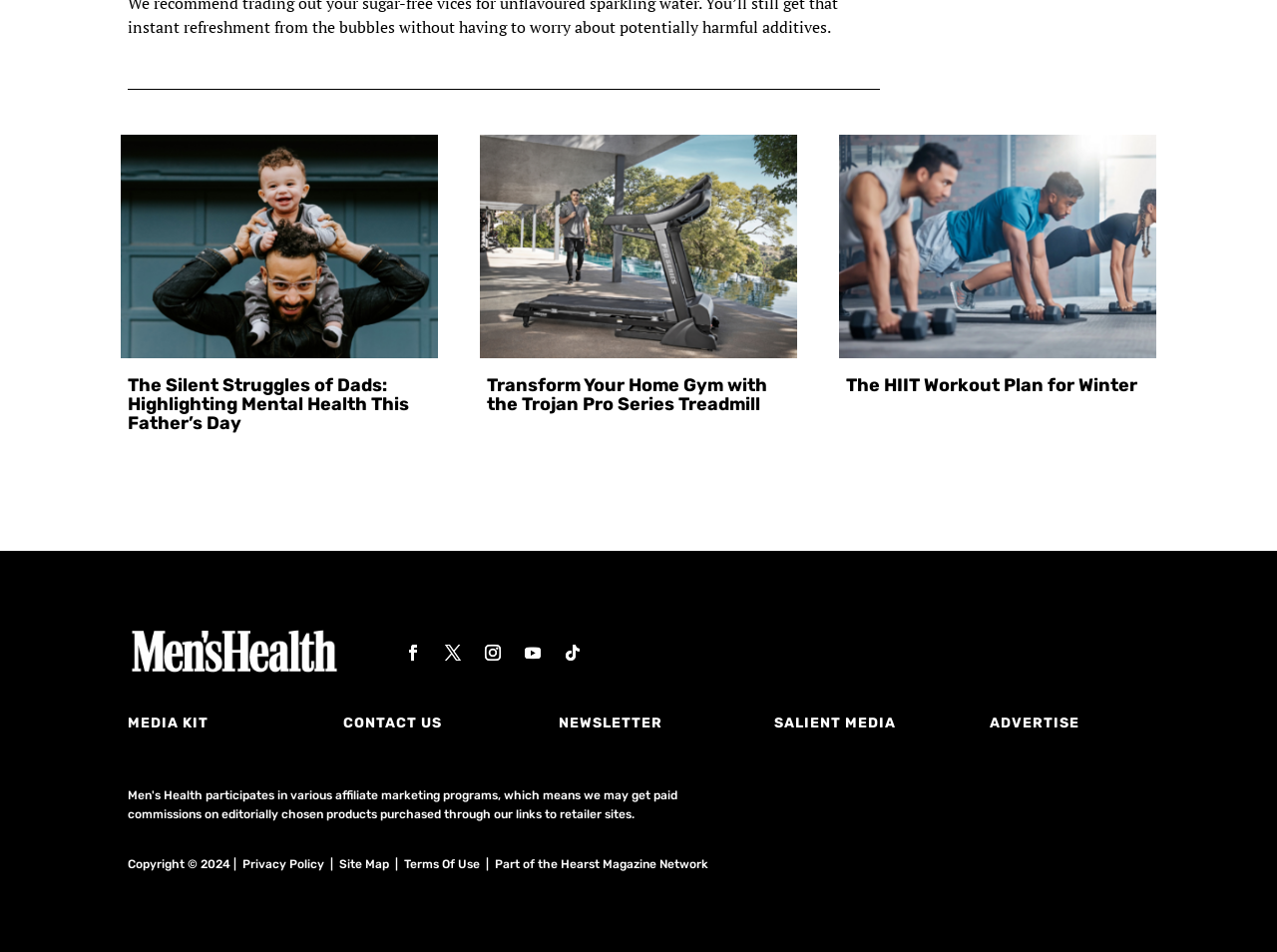Please indicate the bounding box coordinates of the element's region to be clicked to achieve the instruction: "Check the Terms Of Use". Provide the coordinates as four float numbers between 0 and 1, i.e., [left, top, right, bottom].

[0.316, 0.9, 0.376, 0.915]